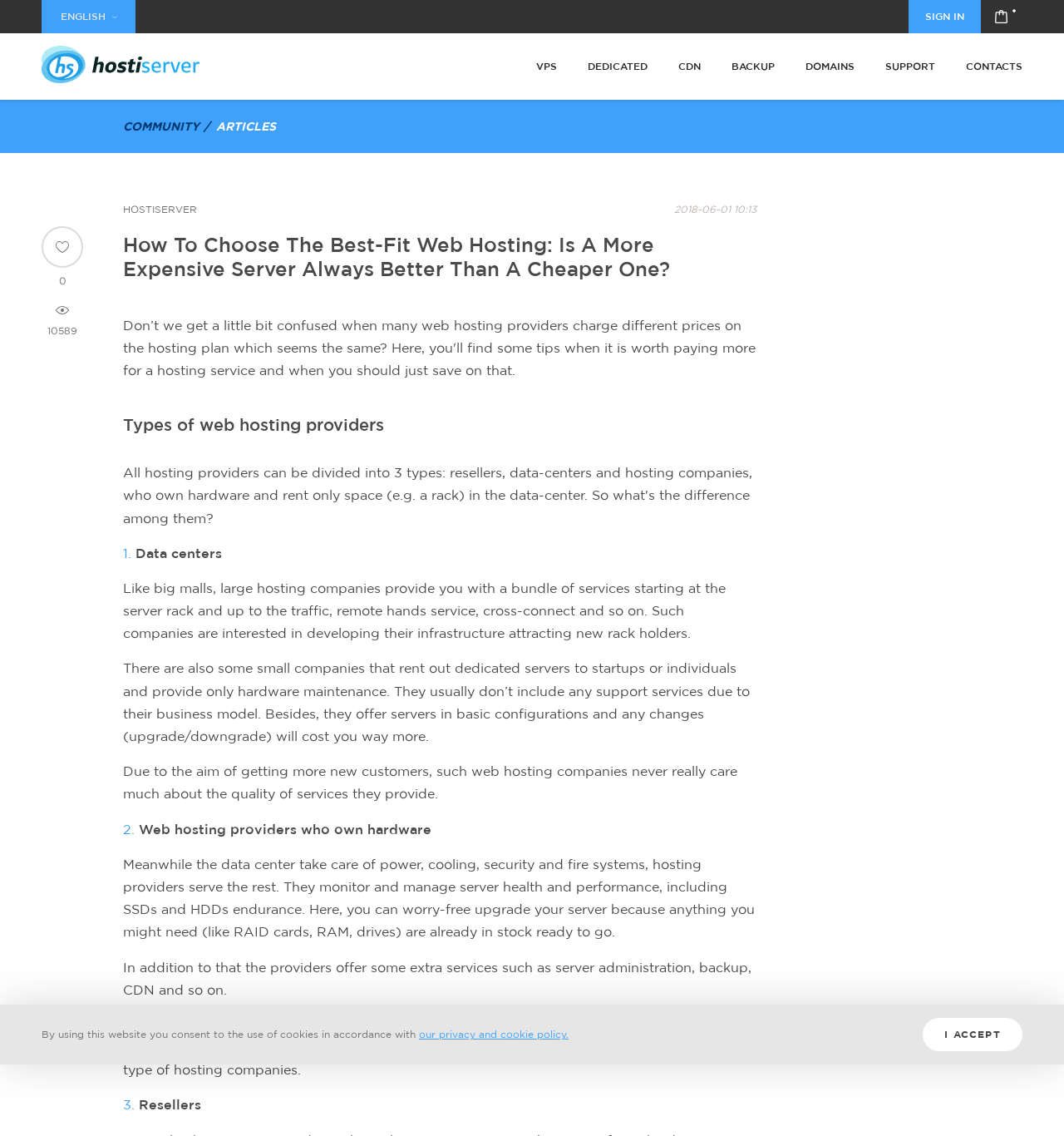Using the information in the image, could you please answer the following question in detail:
What is the benefit of hosting providers who own hardware?

According to the article, hosting providers who own hardware allow for worry-free upgrades because they monitor and manage server health and performance, and have necessary components like RAID cards, RAM, and drives in stock and ready to go.